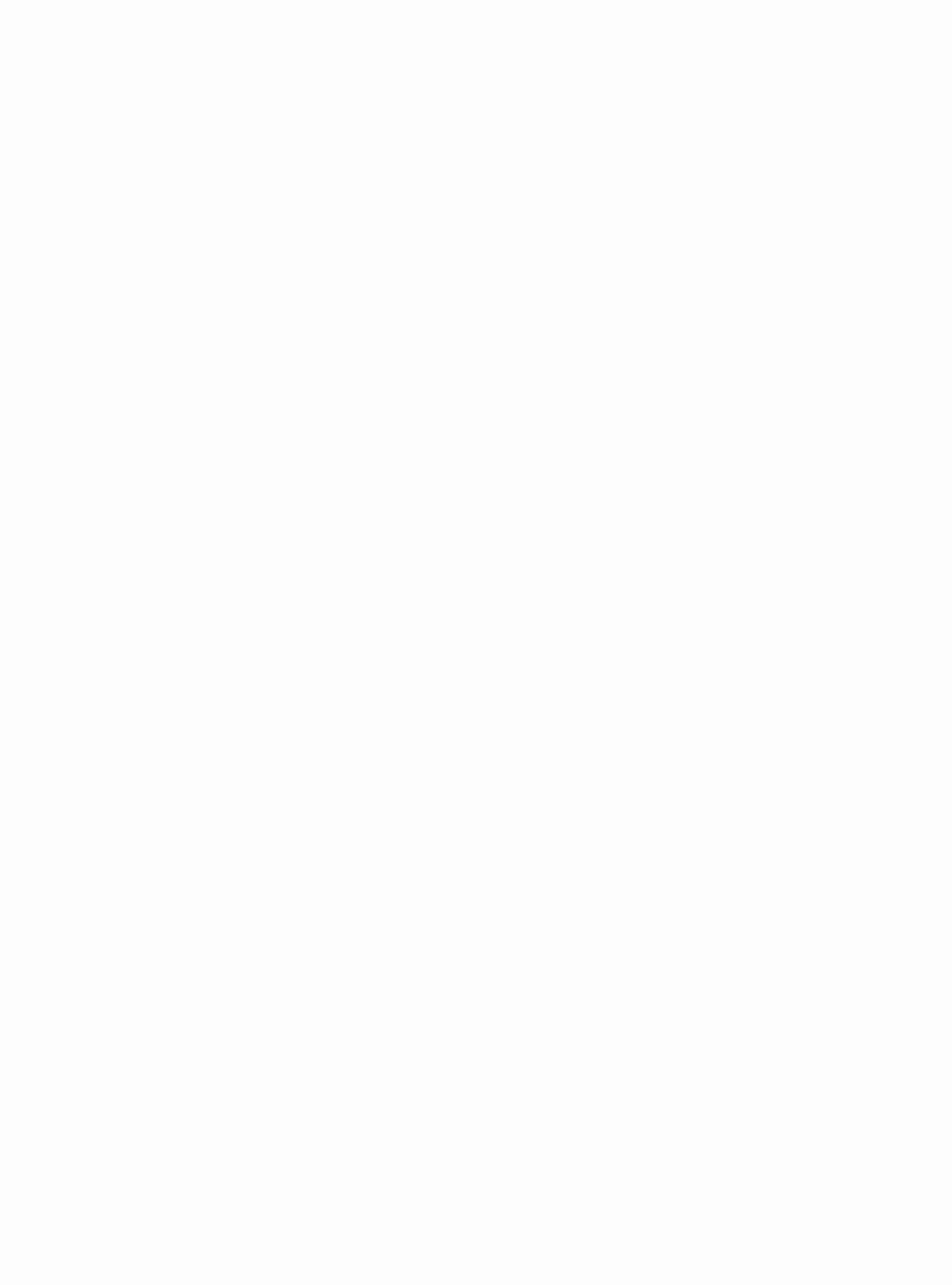Determine the bounding box coordinates for the UI element with the following description: "alt="Back to top of page"". The coordinates should be four float numbers between 0 and 1, represented as [left, top, right, bottom].

[0.962, 0.001, 0.981, 0.017]